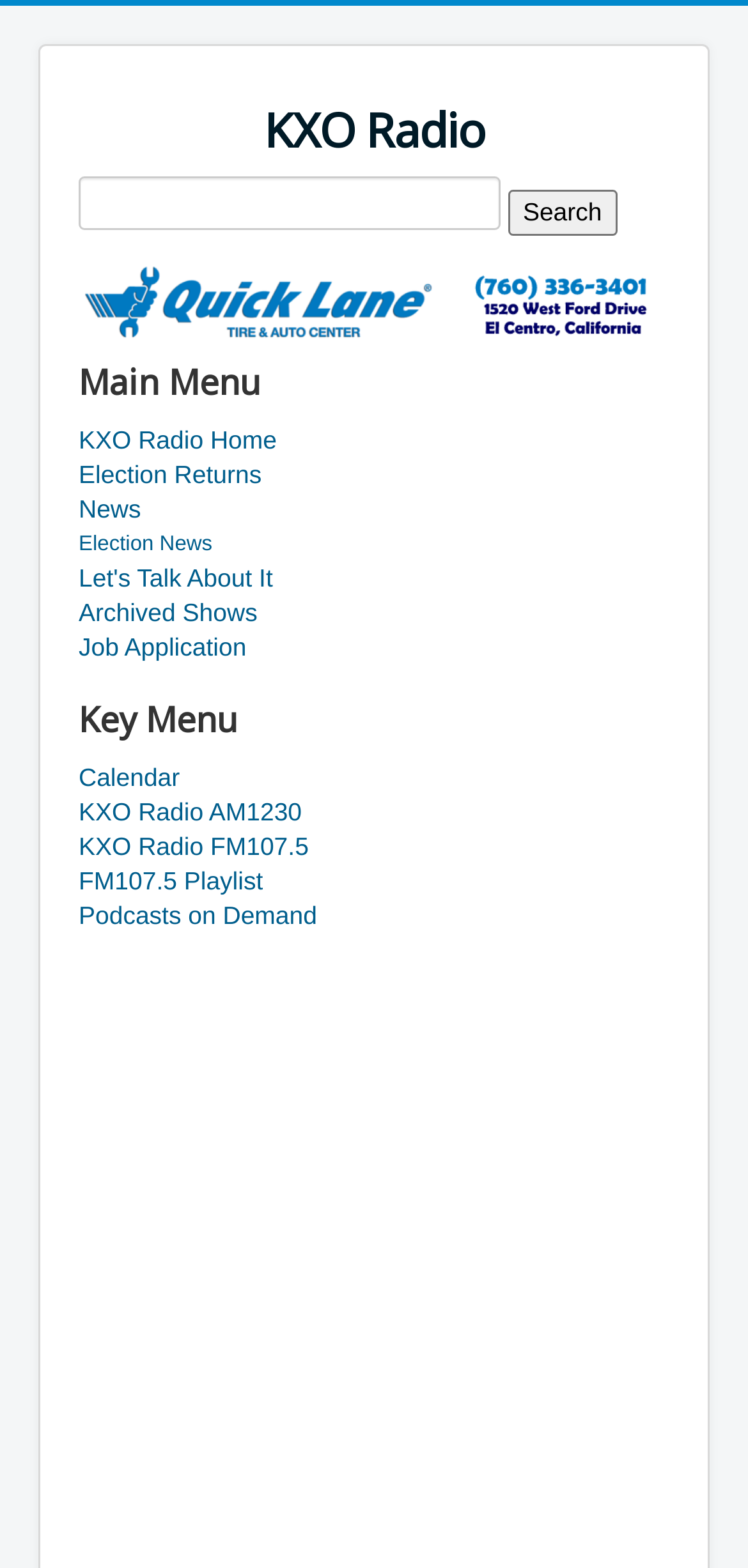Please identify the coordinates of the bounding box that should be clicked to fulfill this instruction: "Listen to News".

[0.105, 0.314, 0.895, 0.336]